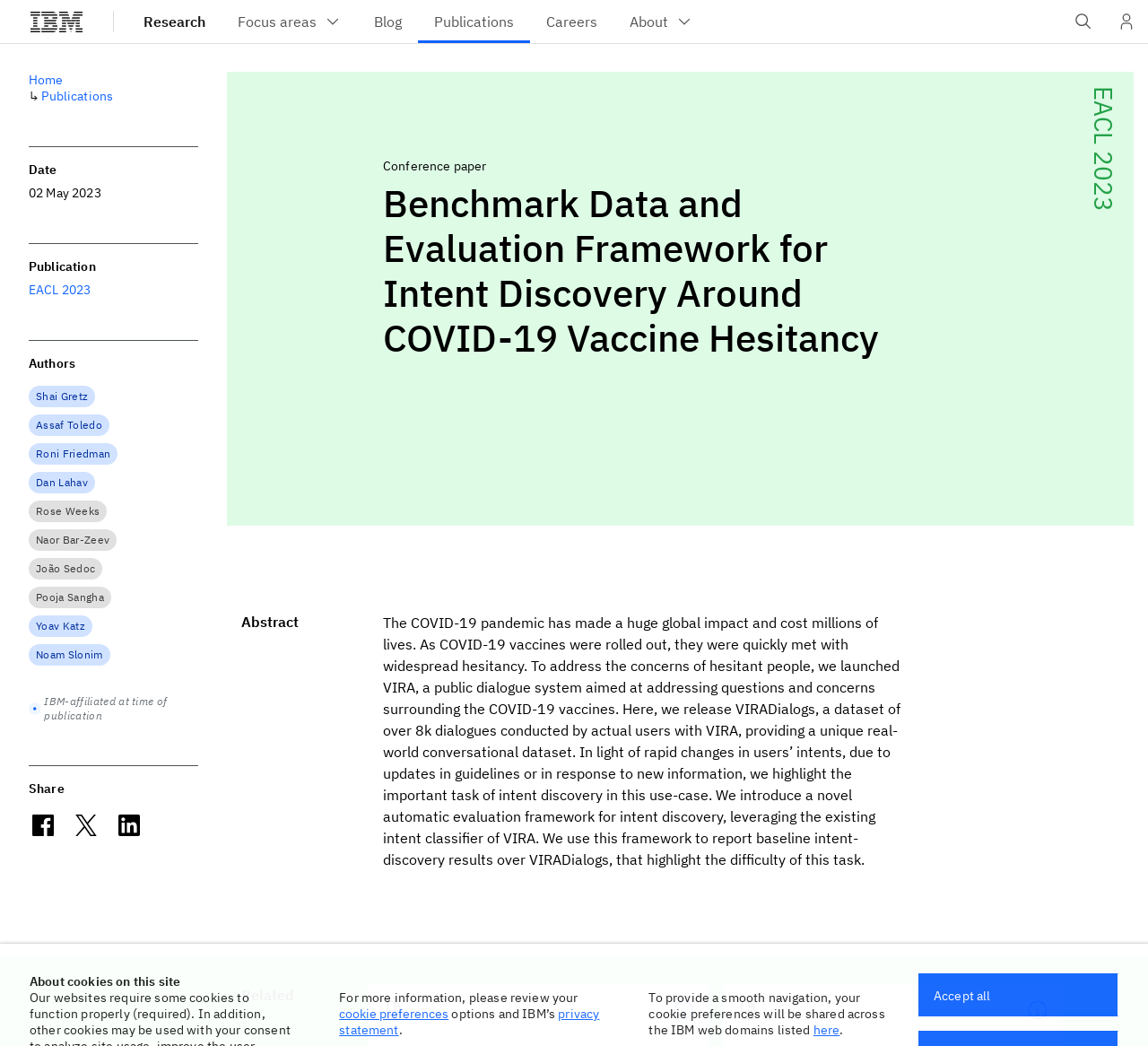What is the name of the system aimed at addressing questions and concerns surrounding the COVID-19 vaccines?
Look at the image and construct a detailed response to the question.

I found the answer by reading the abstract, which mentions that 'we launched VIRA, a public dialogue system aimed at addressing questions and concerns surrounding the COVID-19 vaccines'.